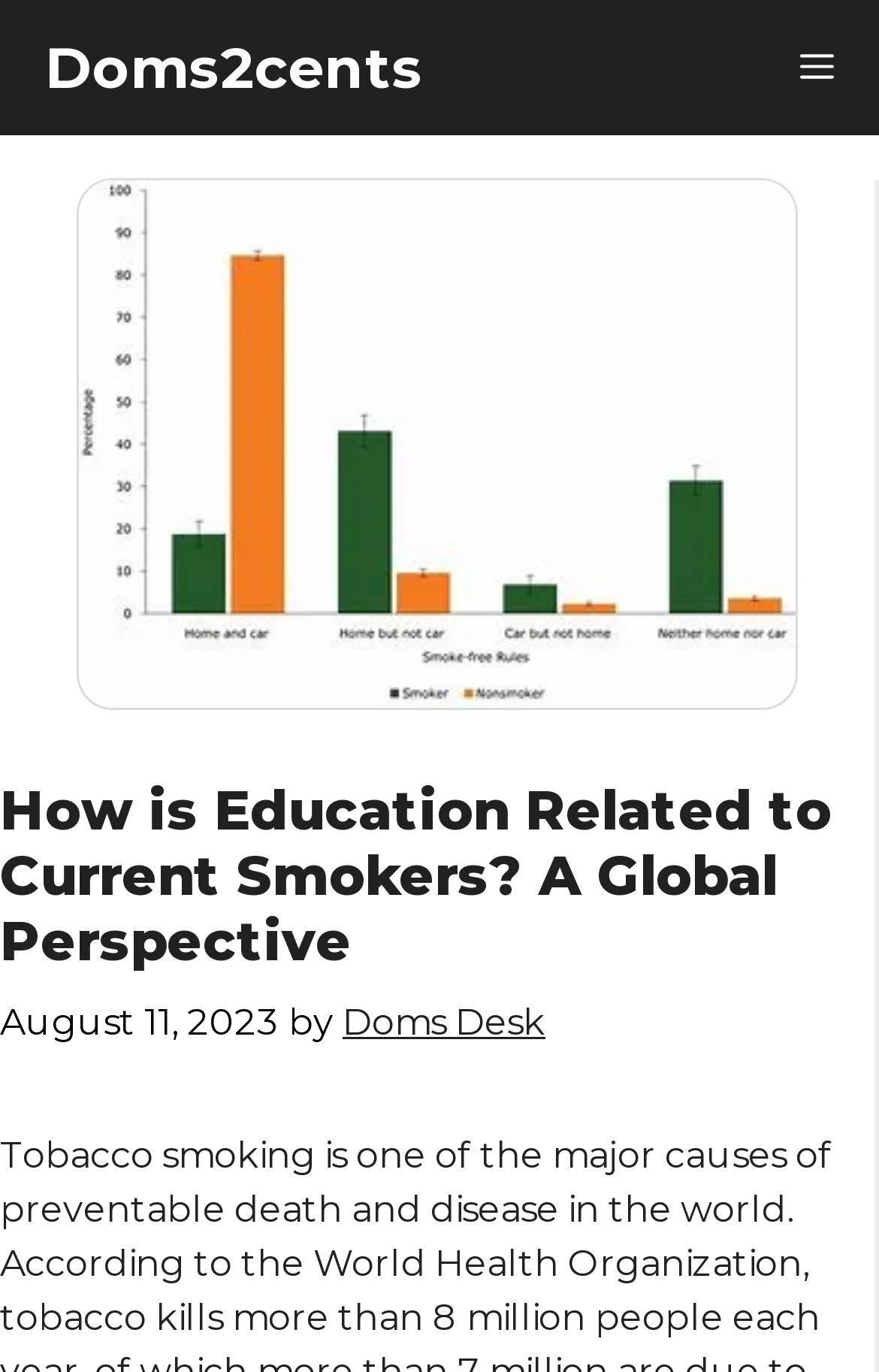What is the date the article was published?
Please ensure your answer to the question is detailed and covers all necessary aspects.

The publication date can be found in the header section of the webpage, below the title of the article, where it says 'August 11, 2023'.